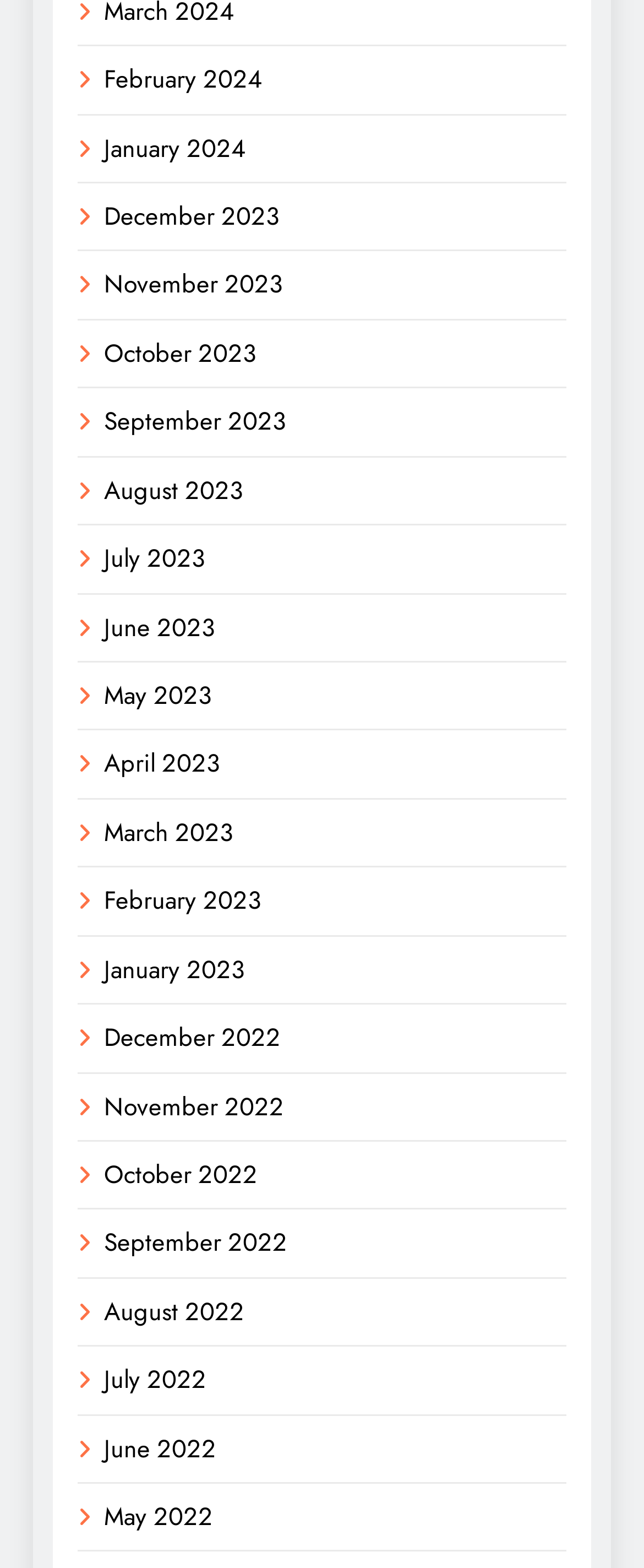Show the bounding box coordinates of the element that should be clicked to complete the task: "go to January 2023".

[0.162, 0.607, 0.379, 0.63]